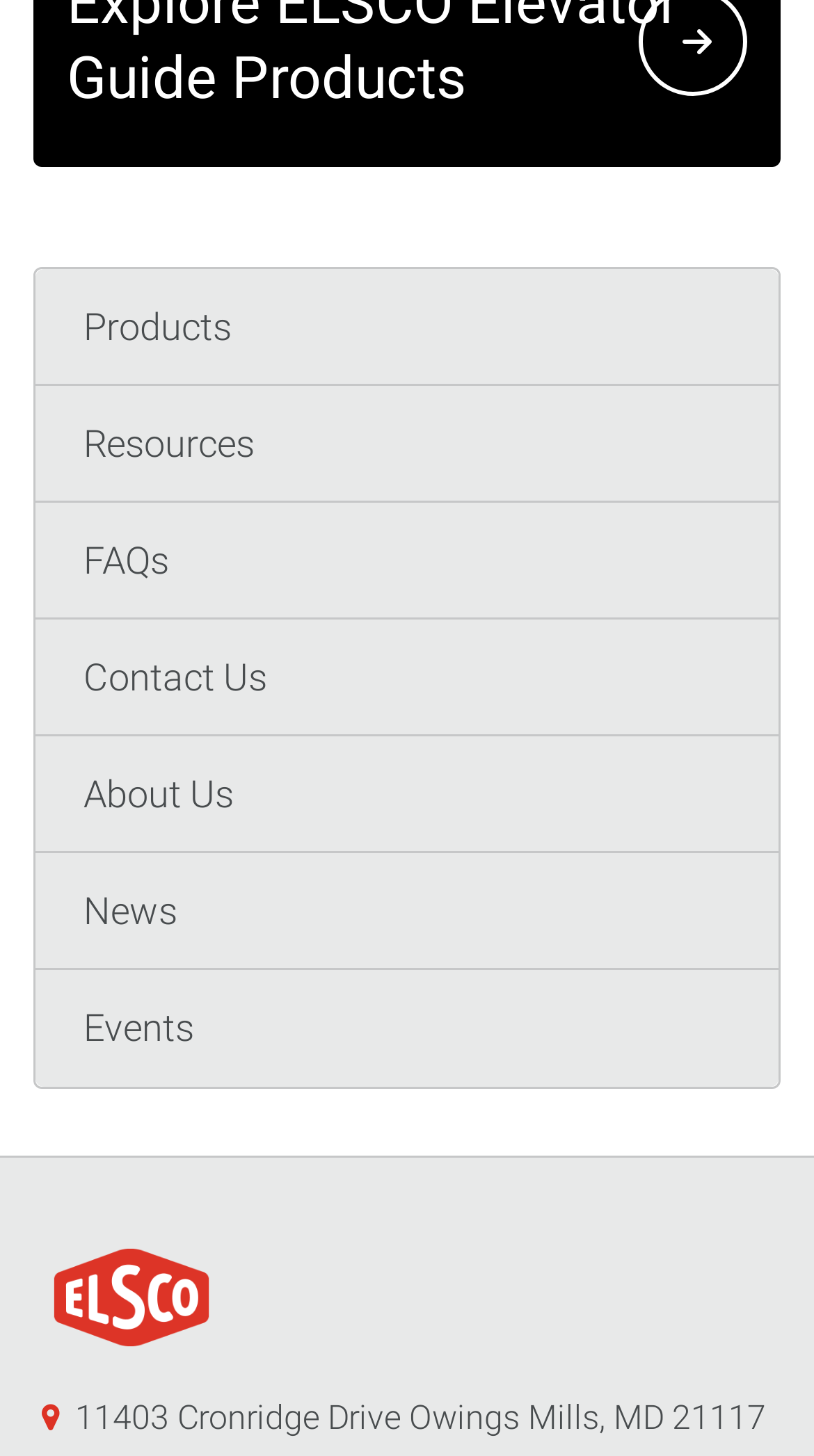Is the company address located at the top or bottom of the page?
We need a detailed and meticulous answer to the question.

I compared the y-coordinates of the address elements with the other elements on the page. The address elements have y-coordinates ranging from 0.96 to 0.987, which indicates that they are located at the bottom of the page.